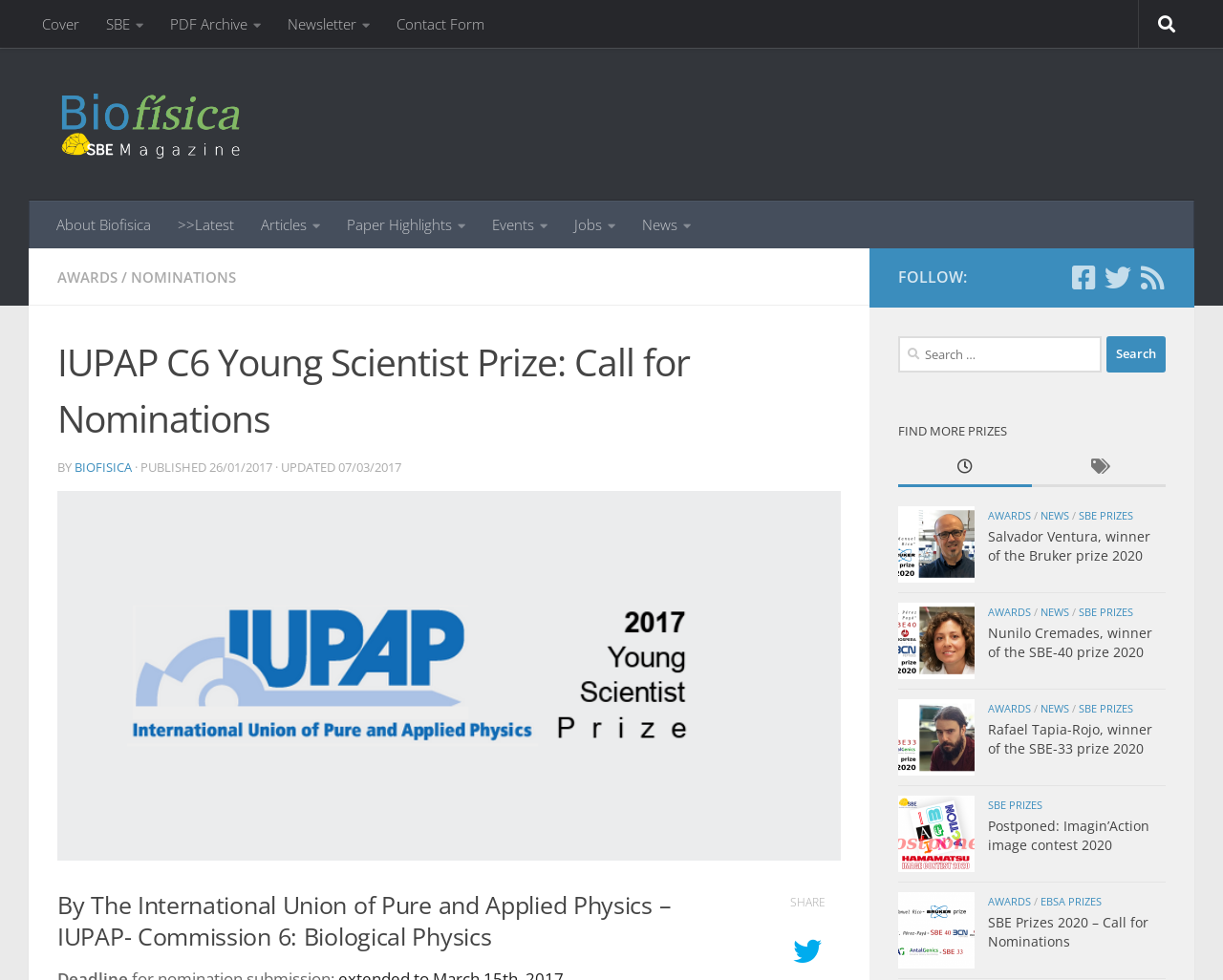Describe all significant elements and features of the webpage.

The webpage is about the IUPAP C6 Young Scientist Prize, specifically the call for nominations. At the top, there is a navigation menu with links to "Skip to content", "Cover", "SBE", "PDF Archive", "Newsletter", and "Contact Form". On the right side of the navigation menu, there is a button with a search icon.

Below the navigation menu, there is a section with a link to "Biofísica" and an image associated with it. Next to it, there are links to "About Biofisica", "Latest", "Articles", "Paper Highlights", "Events", "Jobs", and "News".

The main content of the webpage is about the IUPAP C6 Young Scientist Prize, with a heading that reads "IUPAP C6 Young Scientist Prize: Call for Nominations". Below the heading, there is a paragraph with text "BY BIOFISICA · PUBLISHED 26/01/2017 · UPDATED 07/03/2017". There is also an image related to the prize.

Further down, there is a section with social media links, including Facebook, Twitter, and RSS. Next to it, there is a search box with a button labeled "Search".

Below the search box, there is a heading that reads "FIND MORE PRIZES". This section contains links to various prizes, including the Bruker prize, SBE prizes, and EBSA prizes. Each prize has an associated image and links to related news articles.

Throughout the webpage, there are multiple links to news articles, prizes, and other related content. The overall layout is organized, with clear headings and concise text.